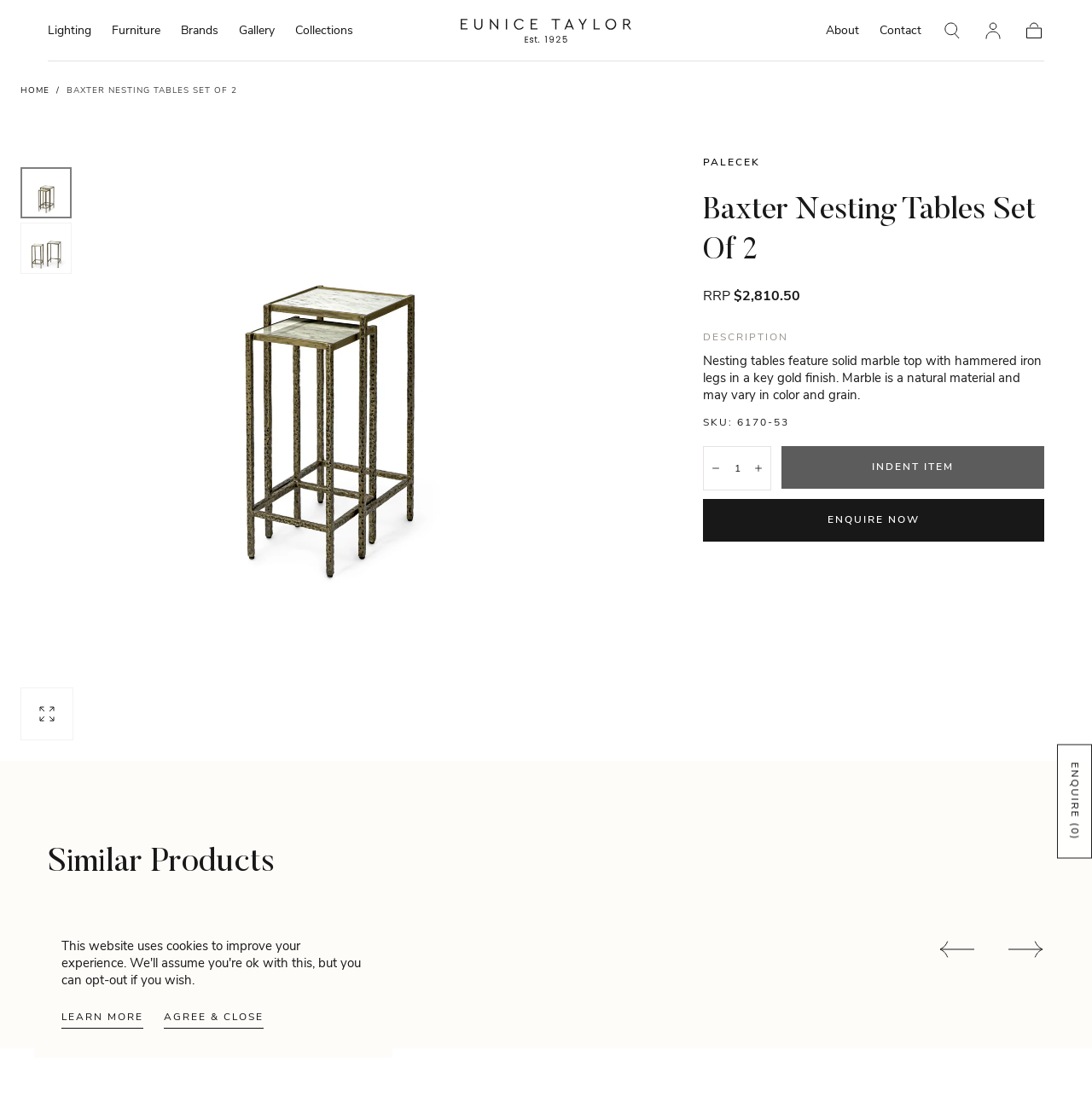Deliver a detailed narrative of the webpage's visual and textual elements.

This webpage is about a product, specifically the "Baxter Nesting Tables Set Of 2" by Eunice Taylor. At the top, there are several links to different categories, including "Lighting", "Furniture", "Brands", "Gallery", and "Collections". Below these links, there is a section with the product name and a link to the brand's page, accompanied by two images of the brand's logo.

The main product information is displayed in the center of the page. There is a large image of the product, followed by a navigation menu with links to "HOME" and the product name. Below this, there is a heading with the product name, and a section with the product description, which mentions that the tables feature solid marble tops with hammered iron legs in a key gold finish. The description also notes that marble is a natural material and may vary in color and grain.

To the right of the product description, there is a section with pricing information, including the recommended retail price and the current price. Below this, there is a section with the product's SKU number and a quantity selector, allowing users to adjust the quantity of the product they wish to purchase.

Further down the page, there is a section with a heading "Similar Products", and below this, there are two buttons with images, likely linking to related products.

At the top right corner of the page, there are links to "Sign in", "Cart", and a search icon. There is also a button to agree and close a notification or popup.